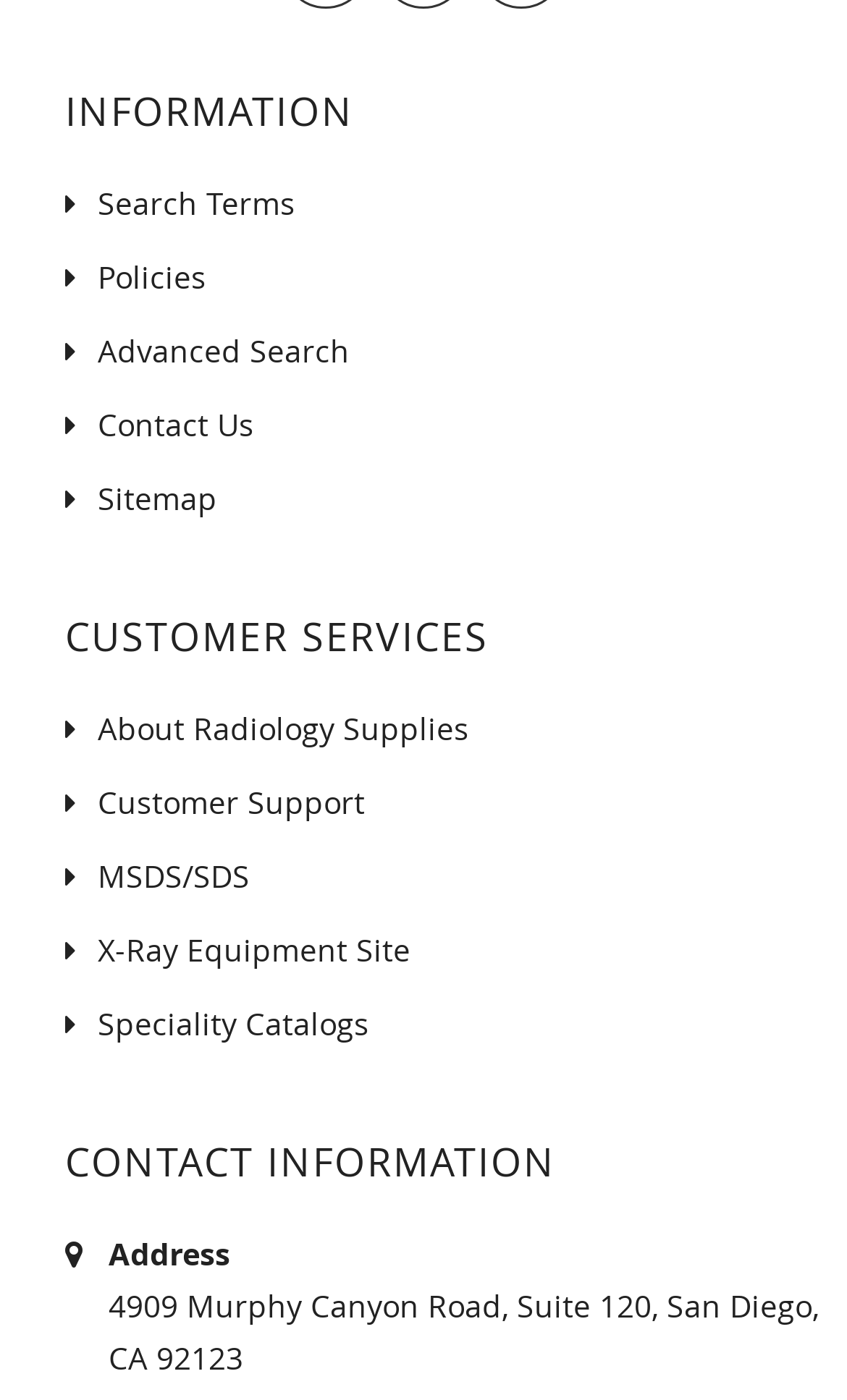Pinpoint the bounding box coordinates of the clickable area necessary to execute the following instruction: "Search for terms". The coordinates should be given as four float numbers between 0 and 1, namely [left, top, right, bottom].

[0.077, 0.13, 0.349, 0.16]